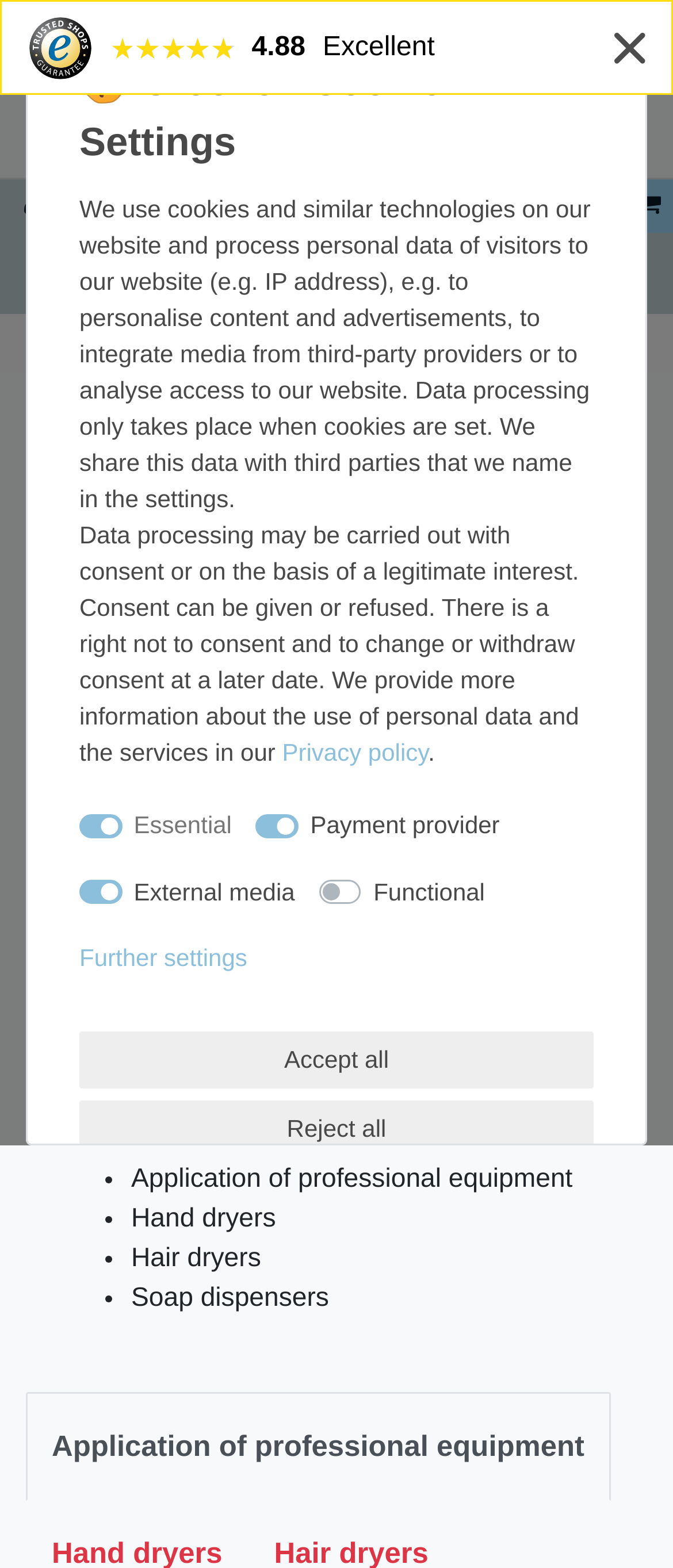Provide the bounding box coordinates of the UI element this sentence describes: "0".

[0.817, 0.114, 0.889, 0.149]